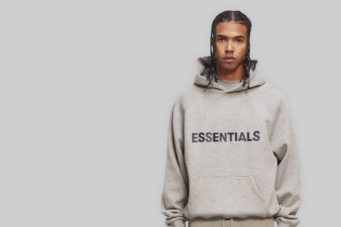Explain the image in detail, mentioning the main subjects and background elements.

This image features a young man wearing a stylish grey hoodie with the word "ESSENTIALS" prominently displayed across the chest. The hoodie, designed for comfort and casual wear, is complemented by the man's relaxed pose and trendy braided hairstyle. The neutral tone of the hoodie makes it a versatile piece suitable for various outfits, emphasizing both fashion and comfort. This piece is perfect for colder seasons, showcasing its practicality and fashion appeal, making it a must-have item in any wardrobe.